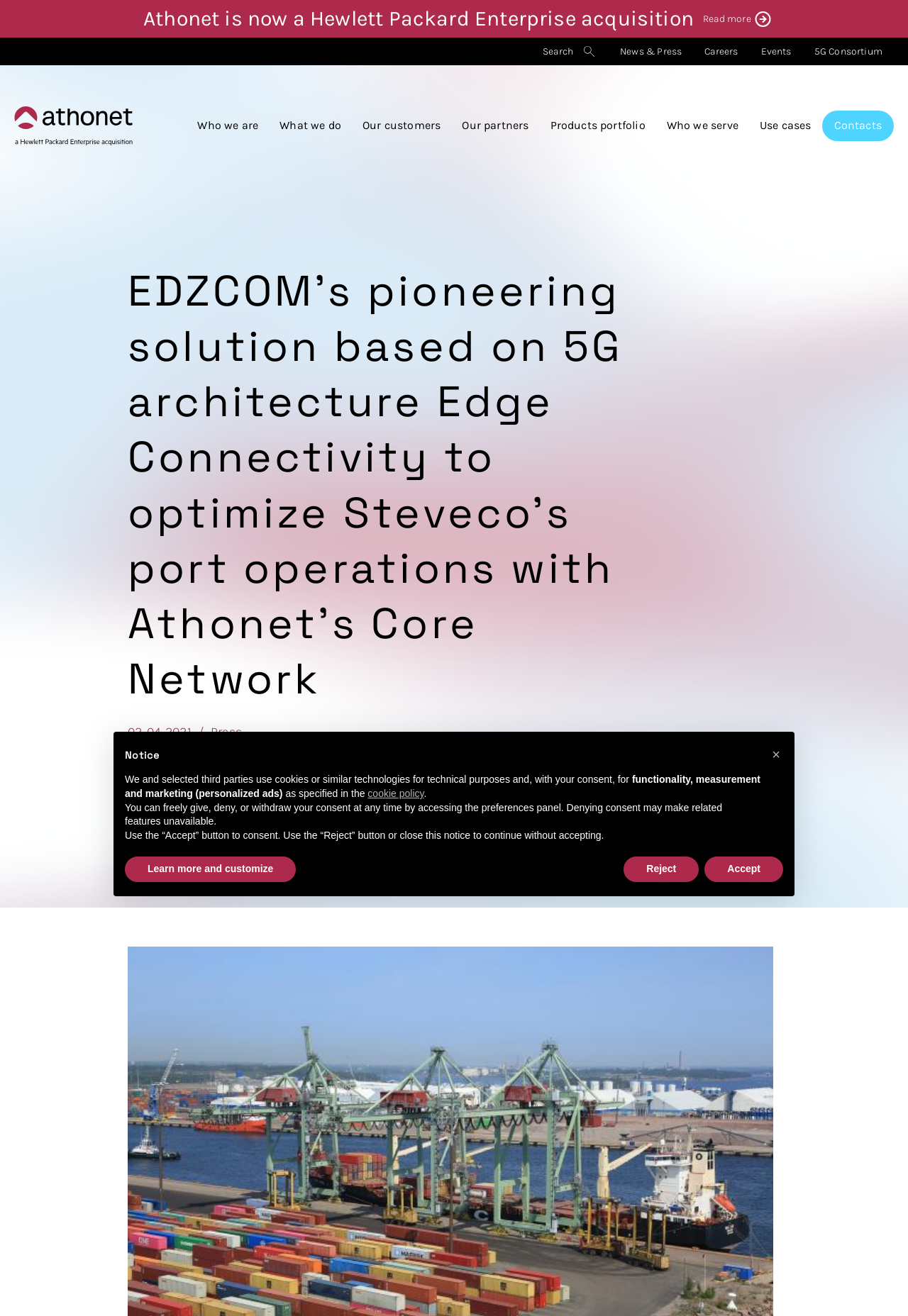Using the given element description, provide the bounding box coordinates (top-left x, top-left y, bottom-right x, bottom-right y) for the corresponding UI element in the screenshot: Our customers

[0.387, 0.084, 0.497, 0.107]